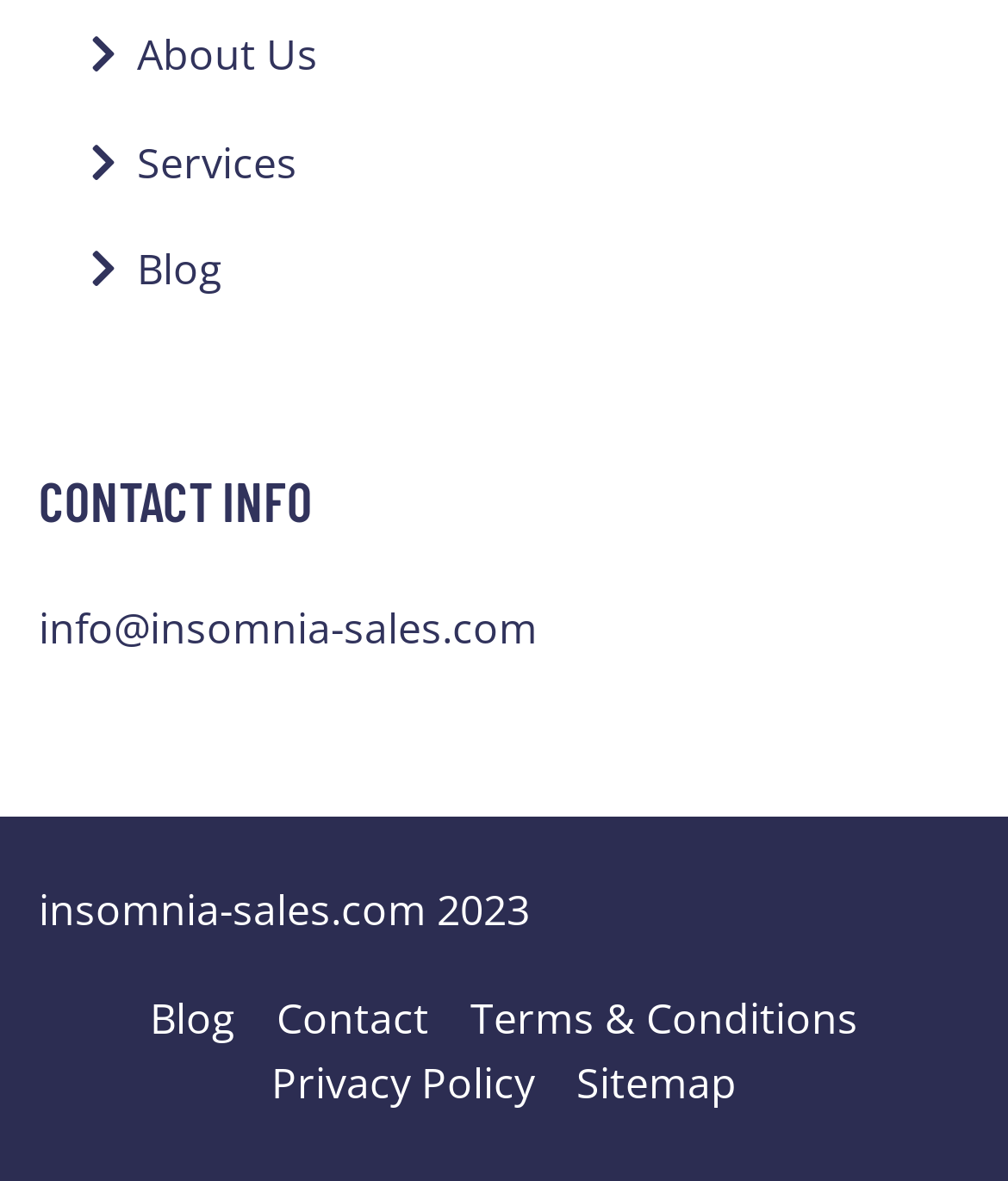Could you provide the bounding box coordinates for the portion of the screen to click to complete this instruction: "read contact information"?

[0.038, 0.395, 0.31, 0.45]